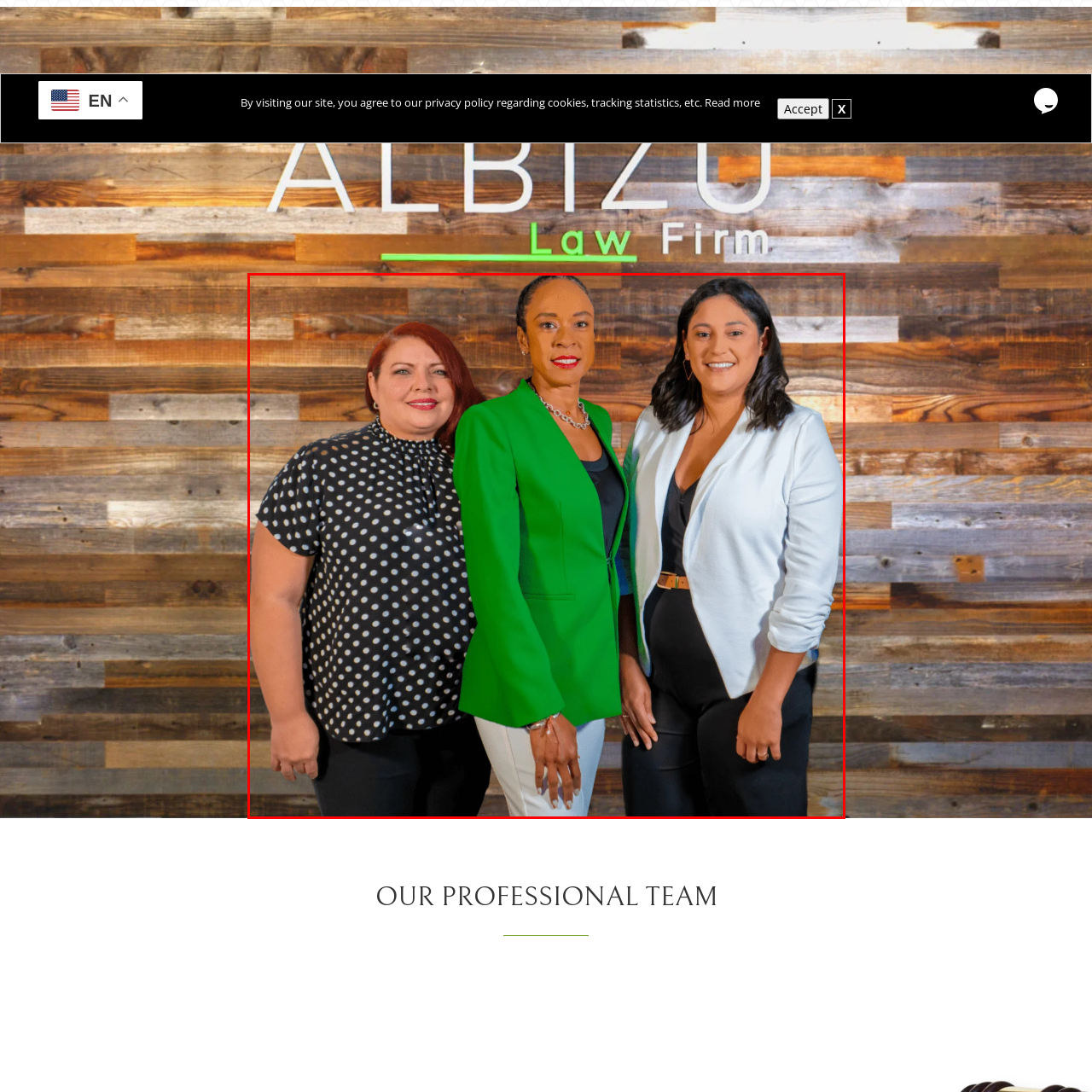What is the color of the woman on the right's pants? Observe the image within the red bounding box and give a one-word or short-phrase answer.

dark